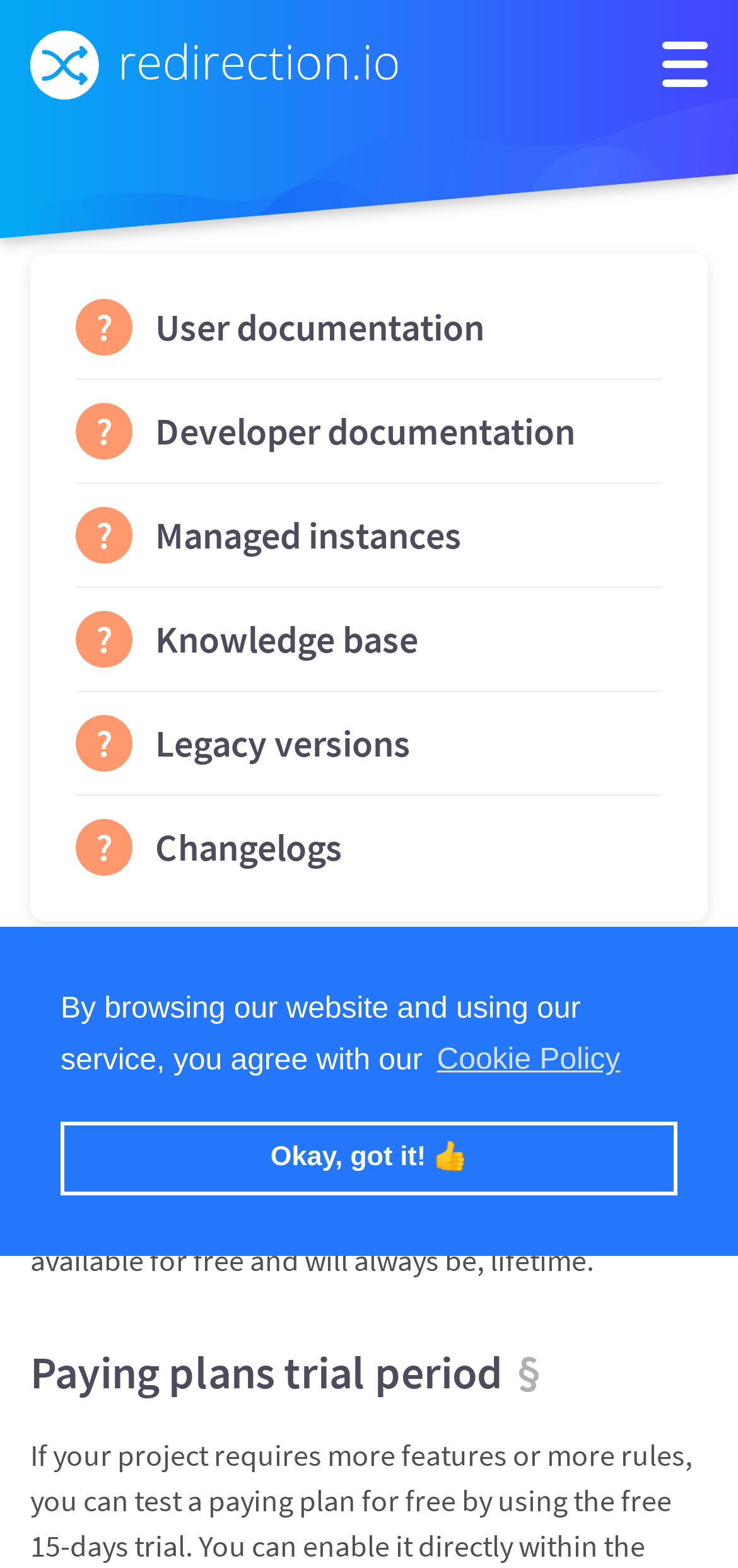Use a single word or phrase to answer the question:
What is the text of the first menu item under Developer documentation?

TL;DR; Fast track